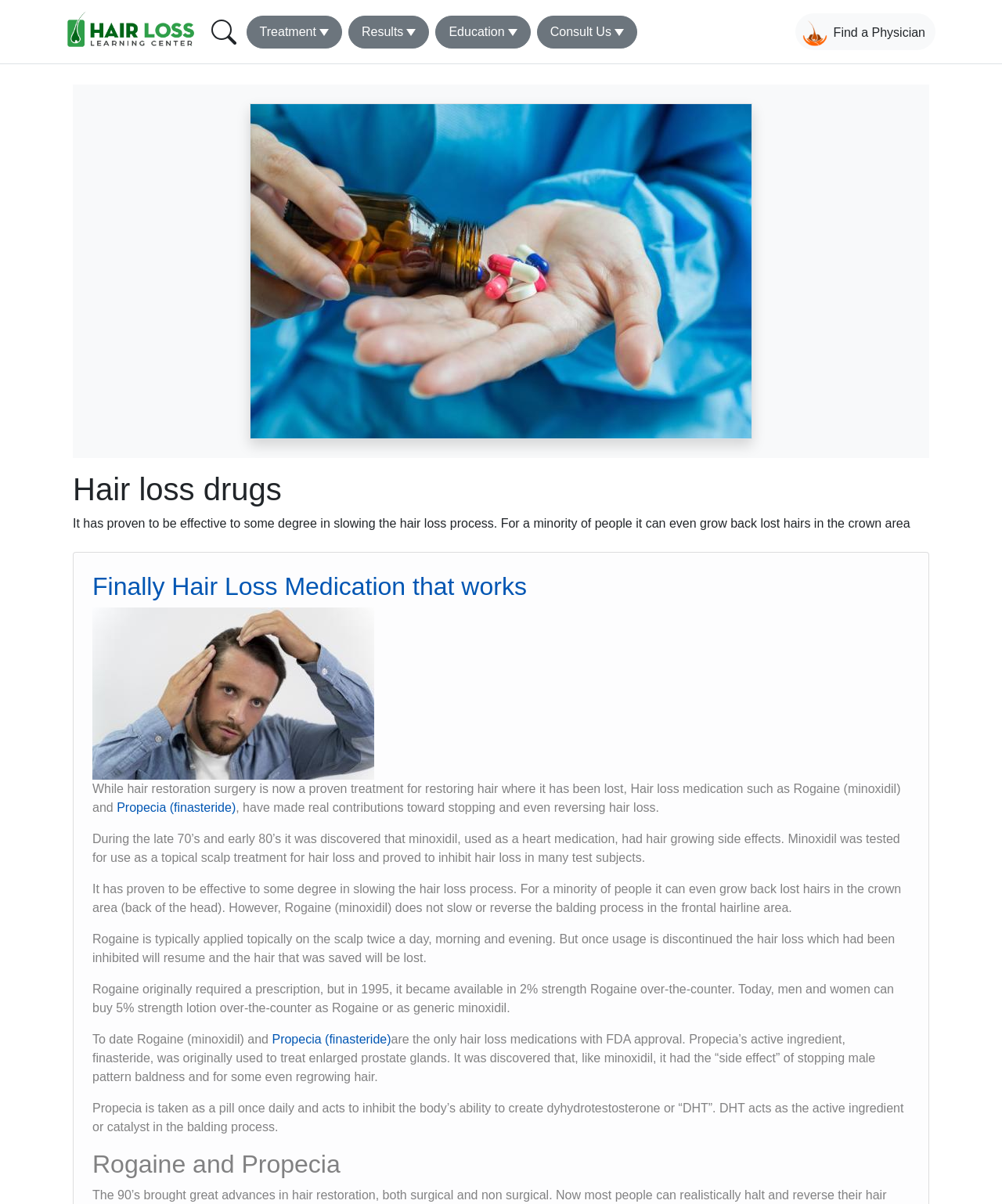Show the bounding box coordinates of the region that should be clicked to follow the instruction: "Click on 'Home'."

[0.066, 0.005, 0.2, 0.043]